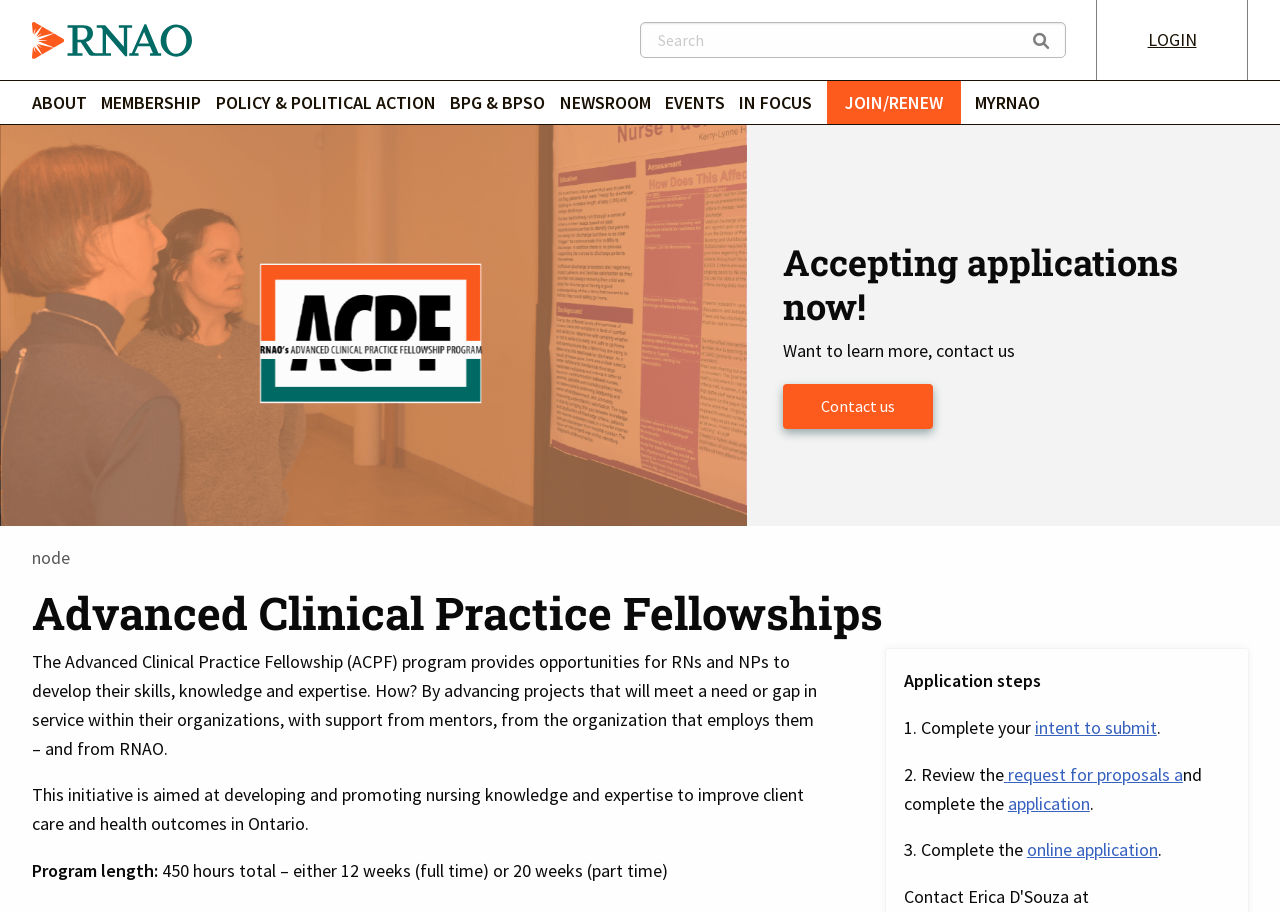Identify the bounding box coordinates of the clickable section necessary to follow the following instruction: "Login to the system". The coordinates should be presented as four float numbers from 0 to 1, i.e., [left, top, right, bottom].

[0.857, 0.0, 0.974, 0.088]